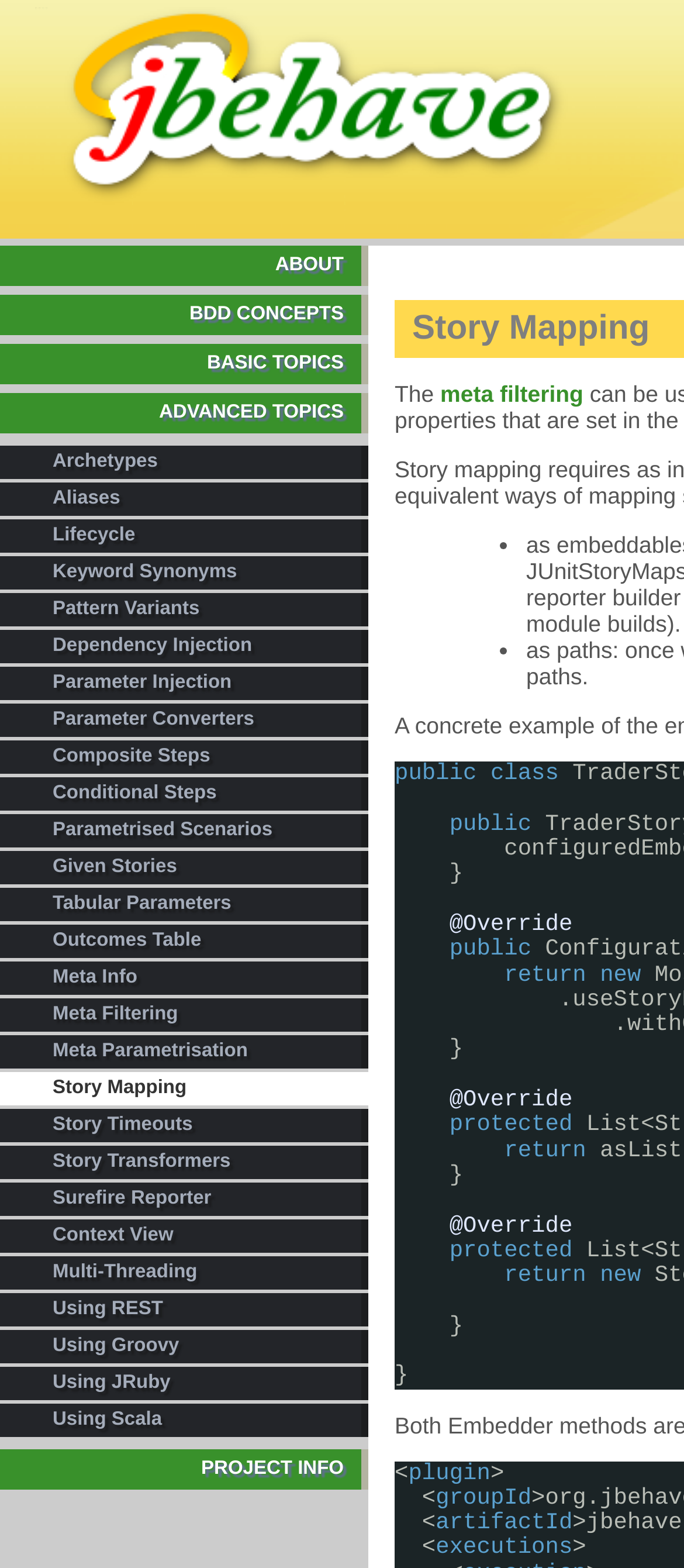Respond with a single word or phrase:
How many links are there under 'BDD CONCEPTS'?

4